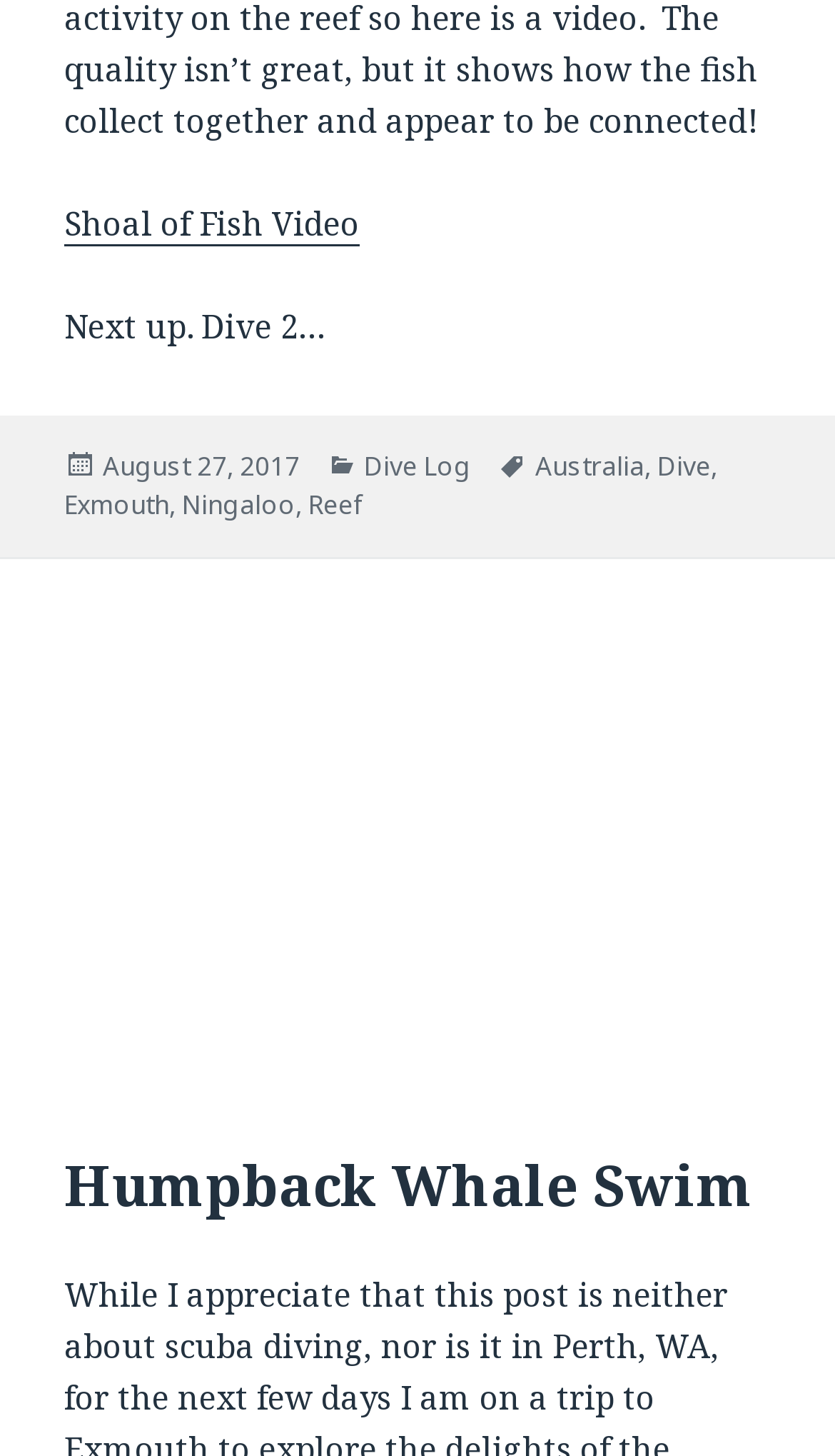Find the bounding box coordinates of the element to click in order to complete this instruction: "Read the post from 'August 27, 2017'". The bounding box coordinates must be four float numbers between 0 and 1, denoted as [left, top, right, bottom].

[0.123, 0.307, 0.359, 0.334]